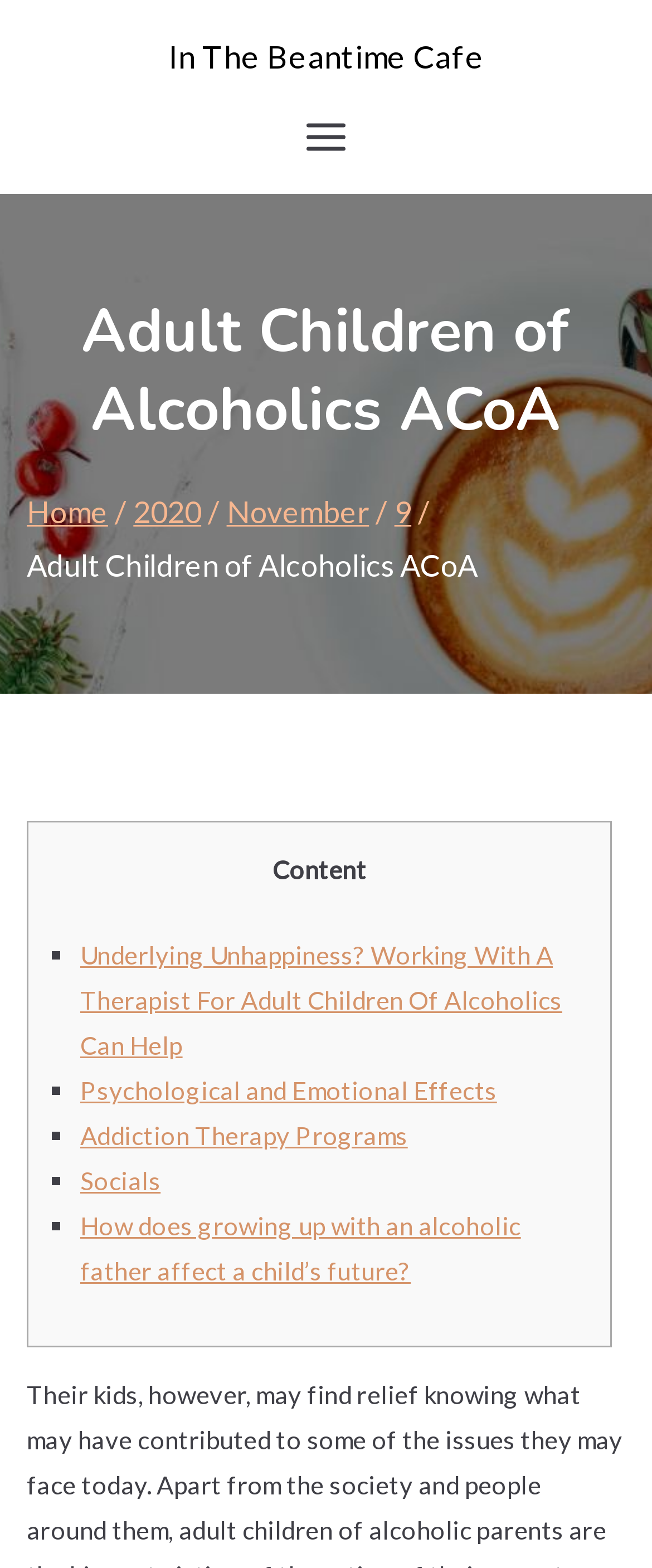Generate an in-depth caption that captures all aspects of the webpage.

The webpage appears to be a blog post or article about adult children of alcoholics. At the top left, there is a link to "In The Beantime Cafe" with a focus on it. Next to it, on the right, is a button labeled "Primary Menu" with an accompanying image. 

Below these elements, there is a prominent heading that reads "Adult Children of Alcoholics ACoA". Underneath this heading, there is a navigation section labeled "Breadcrumbs" that displays a series of links, including "Home", "2020", "November", and "9". 

Further down, there is a section with a static text "Adult Children of Alcoholics ACoA" followed by a subheading "Content". Below this subheading, there is a list of five items, each marked with a bullet point "■" and containing a link to a related topic. The topics include "Underlying Unhappiness? Working With A Therapist For Adult Children Of Alcoholics Can Help", "Psychological and Emotional Effects", "Addiction Therapy Programs", "Socials", and "How does growing up with an alcoholic father affect a child’s future?".